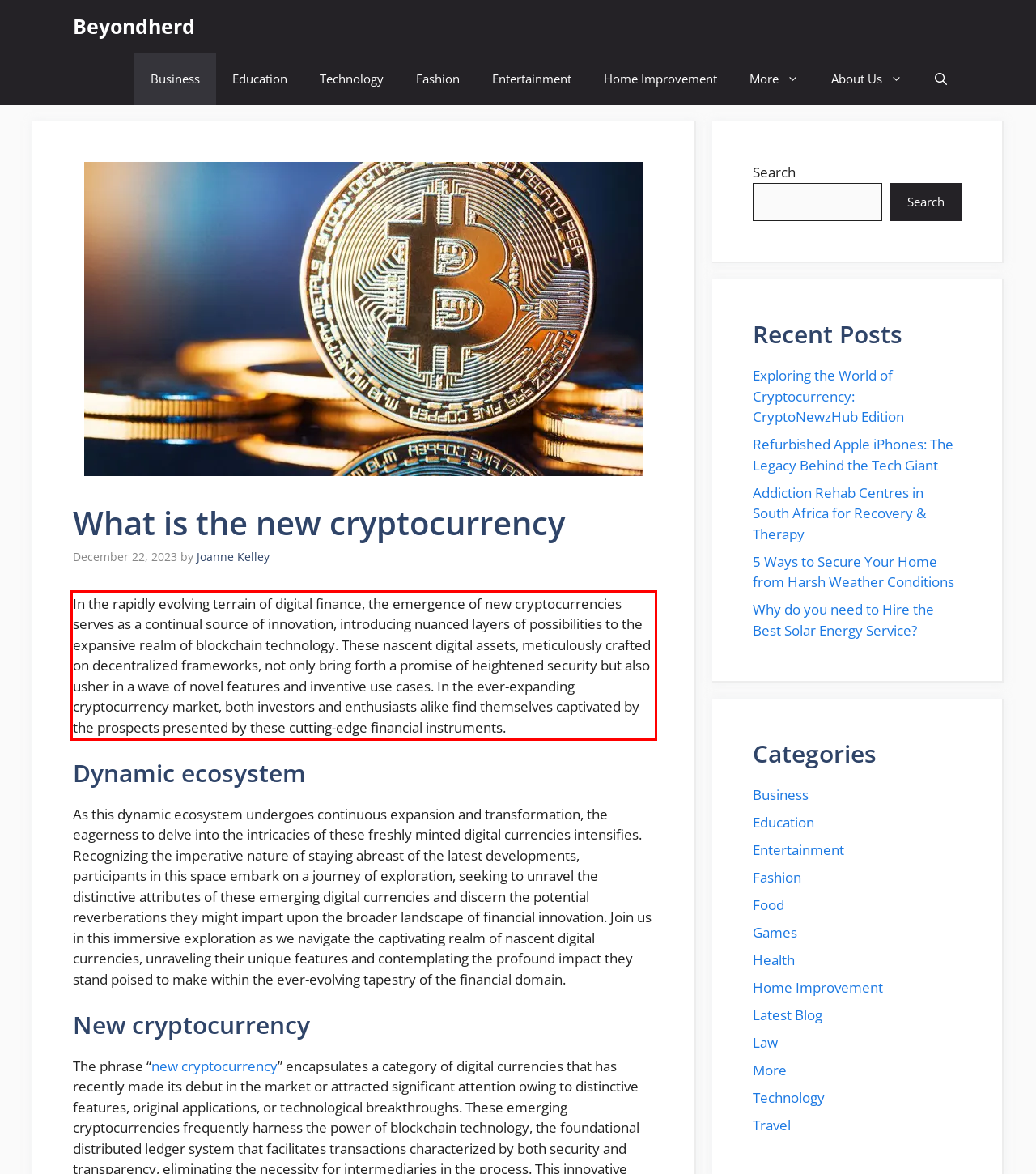Analyze the screenshot of the webpage that features a red bounding box and recognize the text content enclosed within this red bounding box.

In the rapidly evolving terrain of digital finance, the emergence of new cryptocurrencies serves as a continual source of innovation, introducing nuanced layers of possibilities to the expansive realm of blockchain technology. These nascent digital assets, meticulously crafted on decentralized frameworks, not only bring forth a promise of heightened security but also usher in a wave of novel features and inventive use cases. In the ever-expanding cryptocurrency market, both investors and enthusiasts alike find themselves captivated by the prospects presented by these cutting-edge financial instruments.